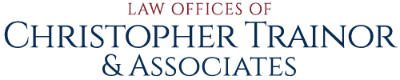Analyze the image and describe all the key elements you observe.

The image features the logo of the "Law Offices of Christopher Trainor & Associates." The design includes the firm’s name prominently displayed, with "Law Offices of" in a smaller font above the main title. The use of both bold and stylized text emphasizes professionalism and expertise in legal services. The logo's color scheme and font choices reflect a contemporary and approachable vibe, underscoring the firm's commitment to serving clients in need of legal assistance. This image likely serves as a branding element on their website, conveying trust and reliability in the legal field.